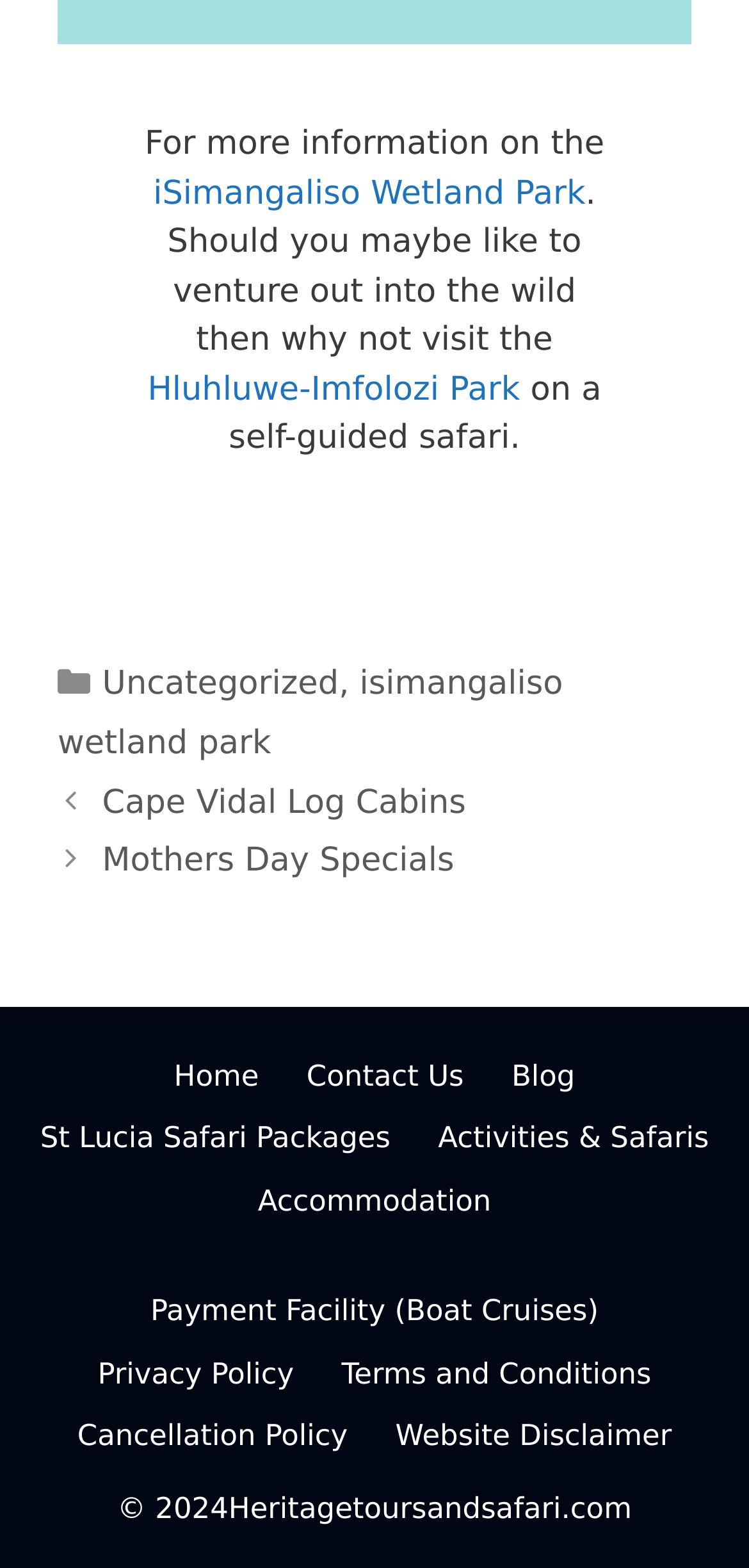Please find the bounding box for the UI element described by: "Uncategorized".

[0.136, 0.425, 0.452, 0.449]